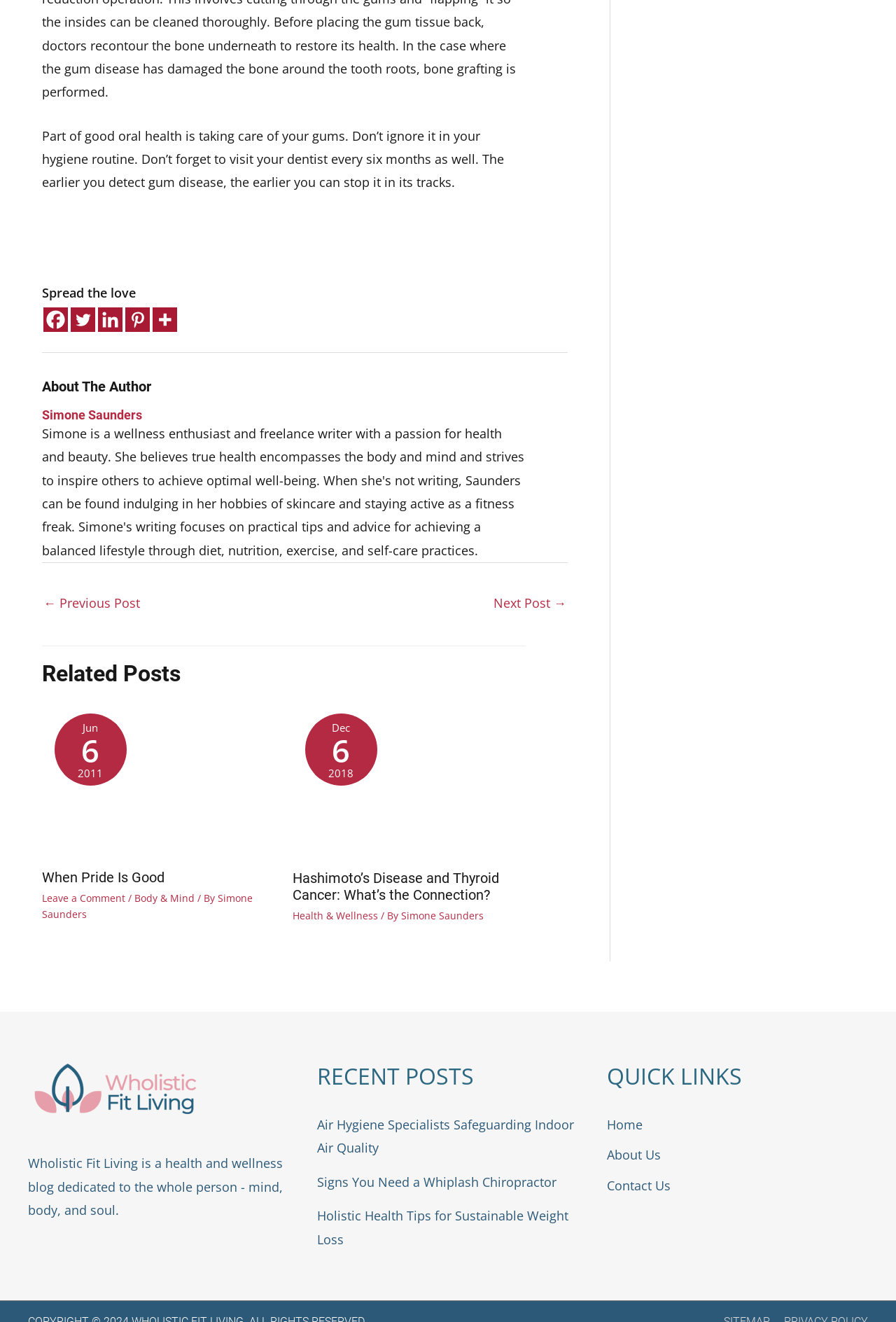Pinpoint the bounding box coordinates of the clickable element to carry out the following instruction: "Visit Simone Saunders' page."

[0.047, 0.308, 0.587, 0.319]